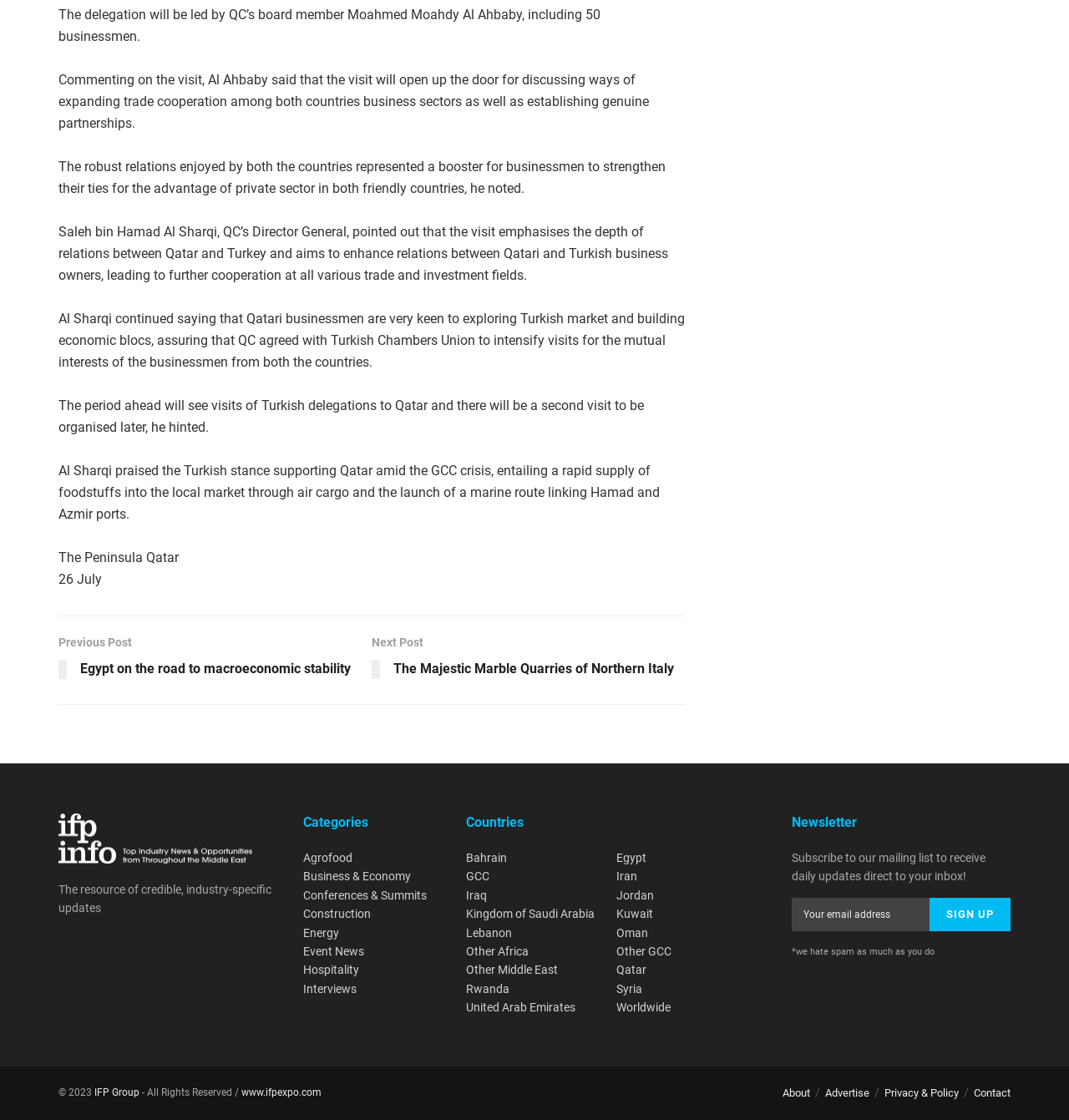How can I subscribe to the newsletter? Please answer the question using a single word or phrase based on the image.

Enter email address and sign up